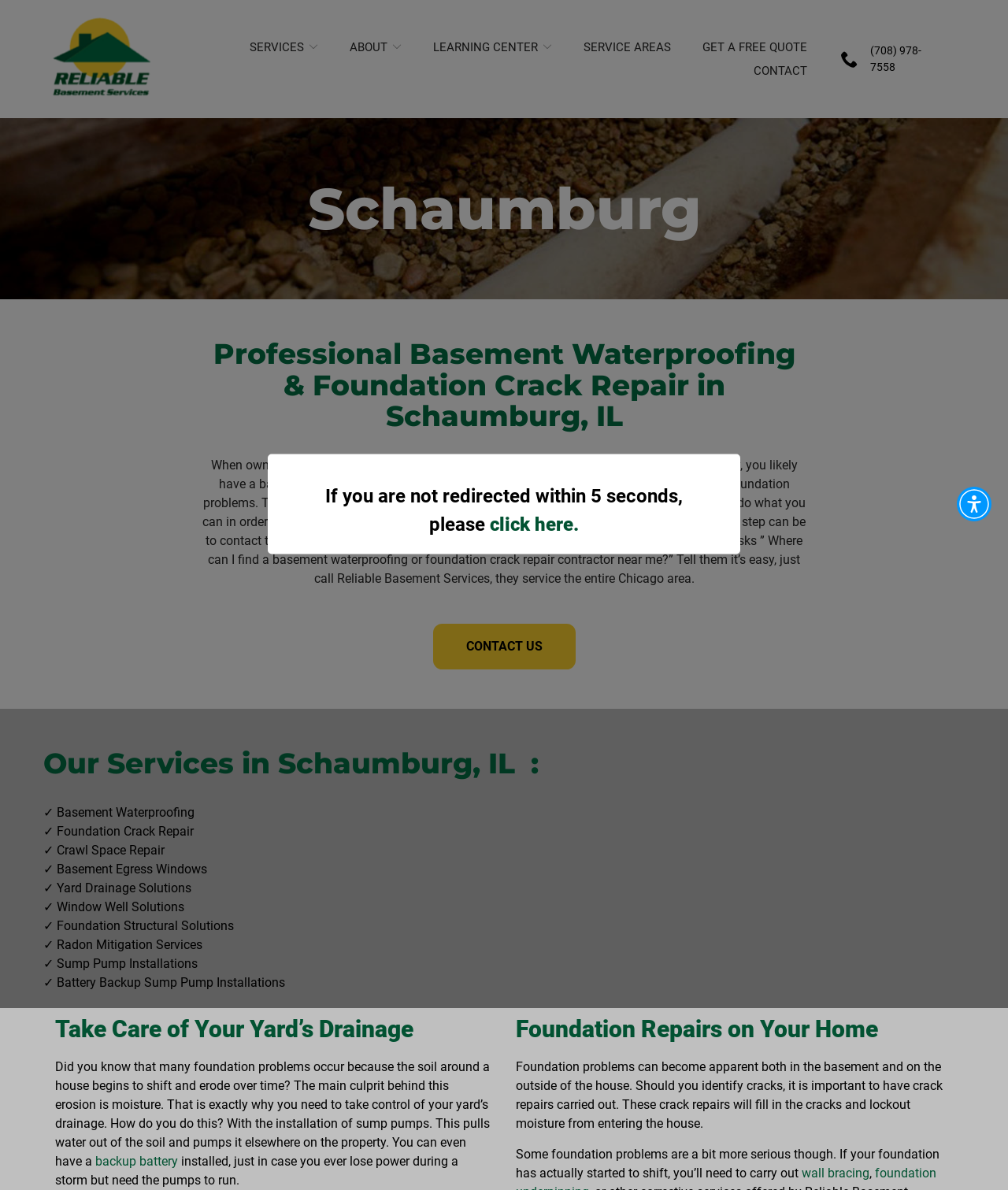What is the location served by Reliable Basement Services?
Please provide a single word or phrase as the answer based on the screenshot.

Schaumburg